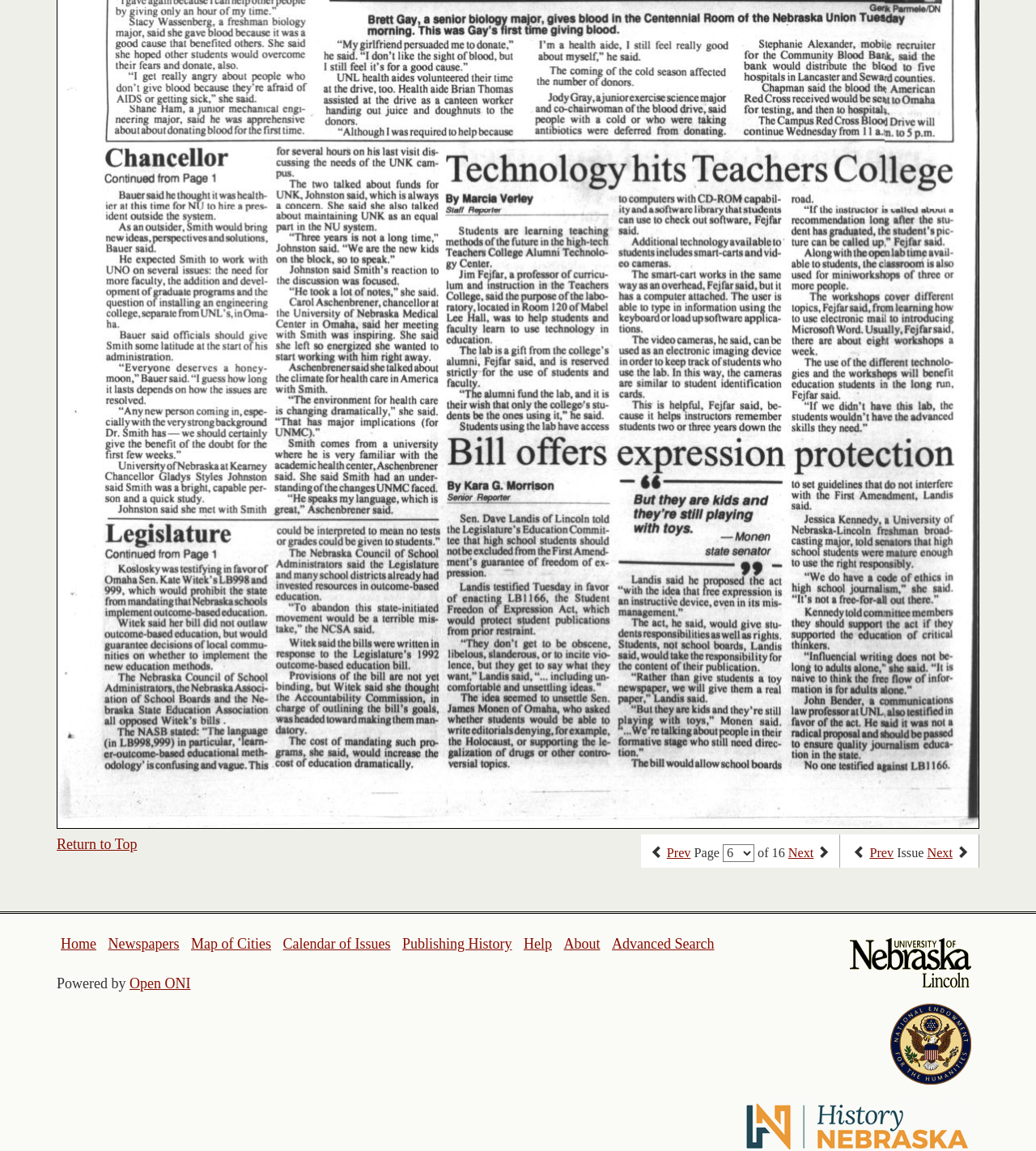Determine the bounding box coordinates for the UI element matching this description: "Return to Top".

[0.055, 0.727, 0.132, 0.741]